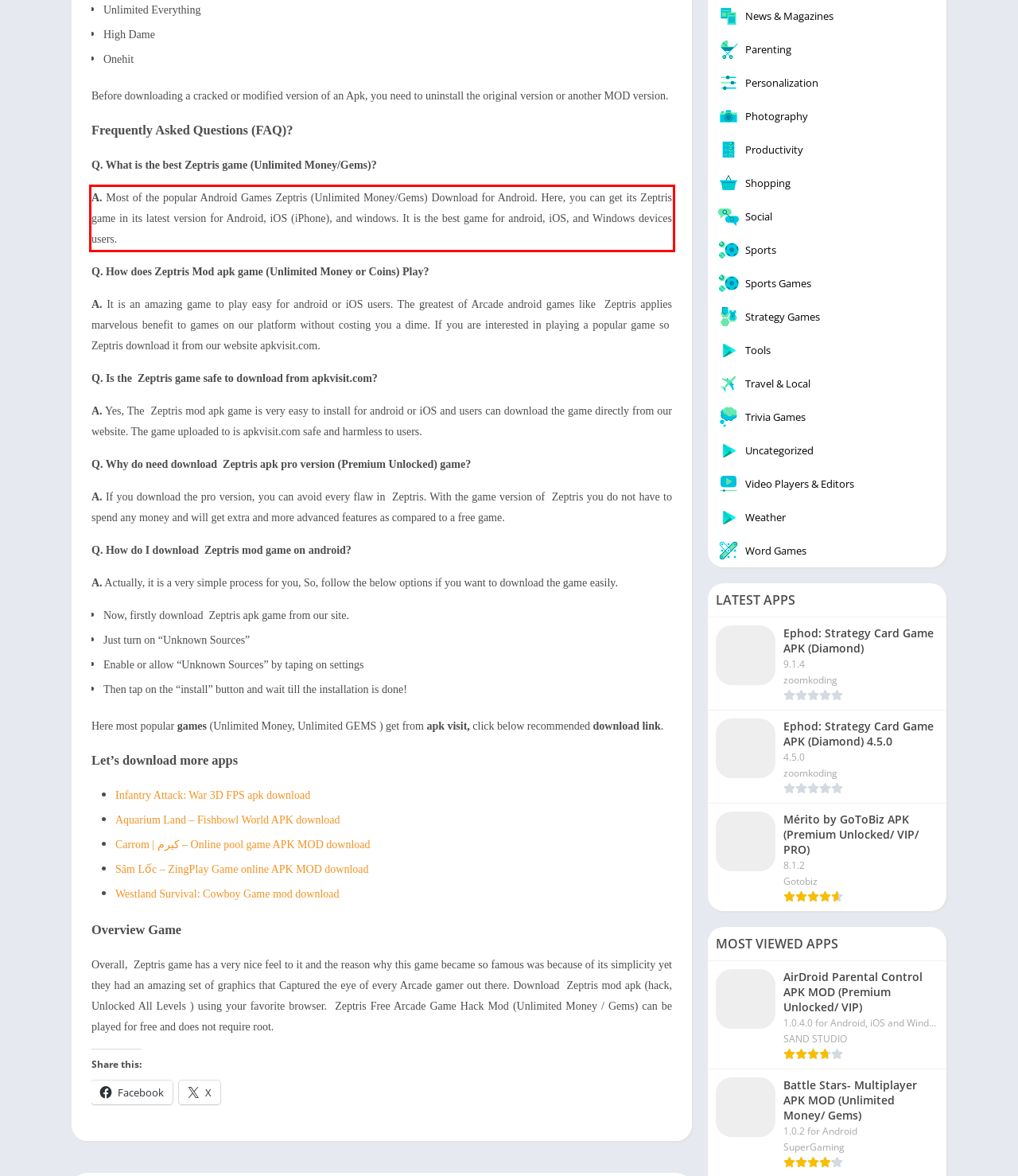Analyze the screenshot of a webpage where a red rectangle is bounding a UI element. Extract and generate the text content within this red bounding box.

A. Most of the popular Android Games Zeptris (Unlimited Money/Gems) Download for Android. Here, you can get its Zeptris game in its latest version for Android, iOS (iPhone), and windows. It is the best game for android, iOS, and Windows devices users.